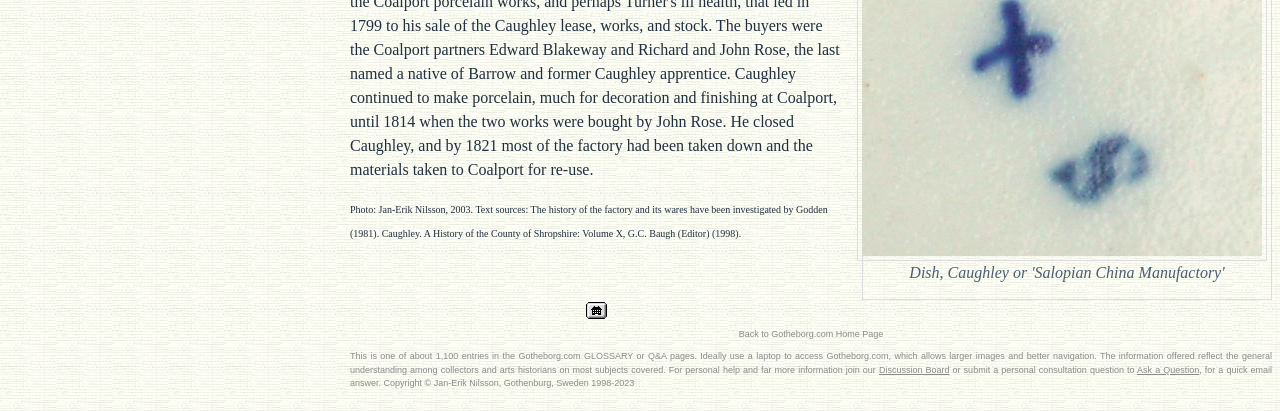What is the purpose of the 'Discussion Board' link?
Answer the question with a detailed explanation, including all necessary information.

The static text near the 'Discussion Board' link mentions 'For personal help and far more information join our', which suggests that the purpose of the 'Discussion Board' link is to provide personal help to users.